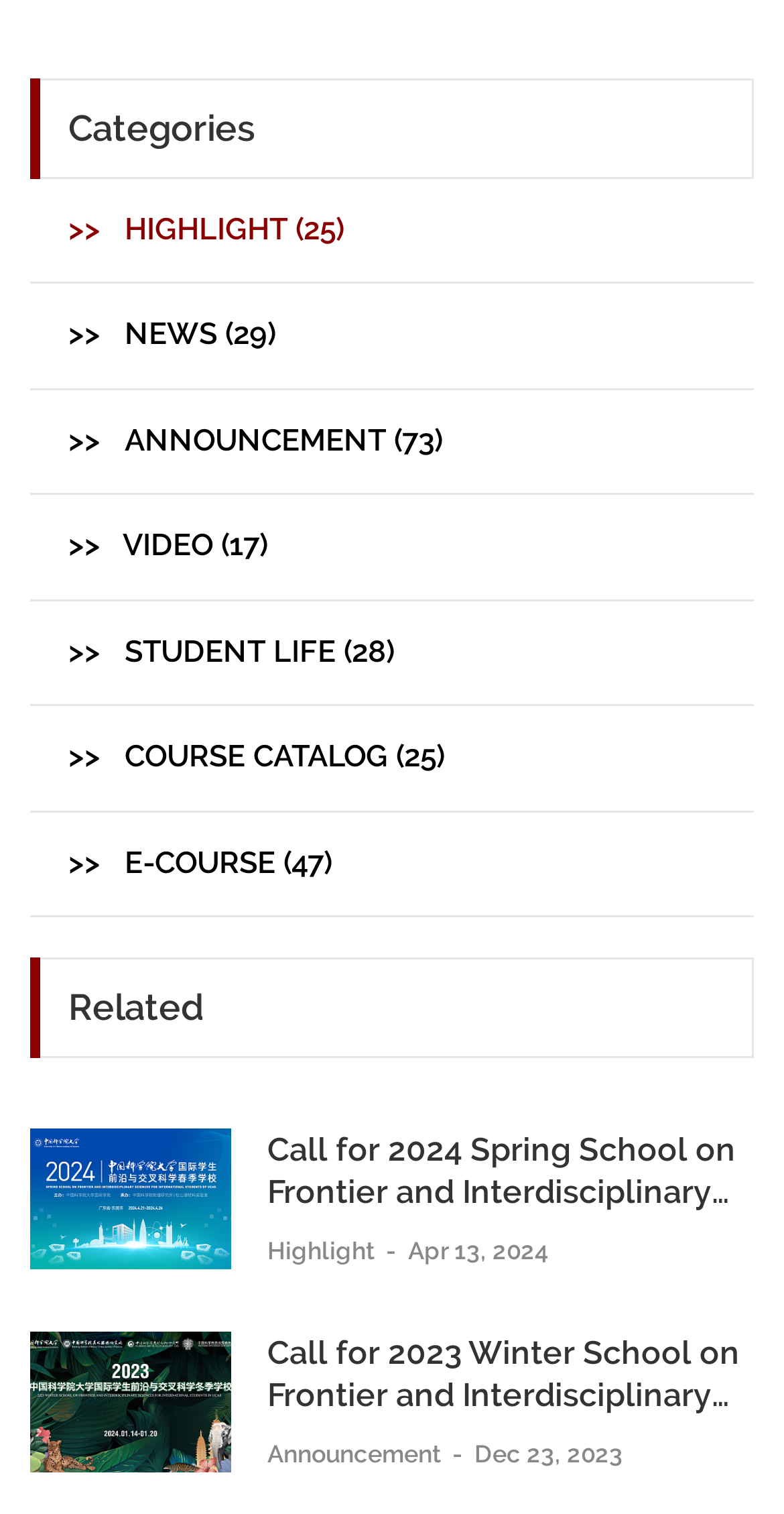Mark the bounding box of the element that matches the following description: ">> Course Catalog (25)".

[0.049, 0.466, 0.951, 0.535]